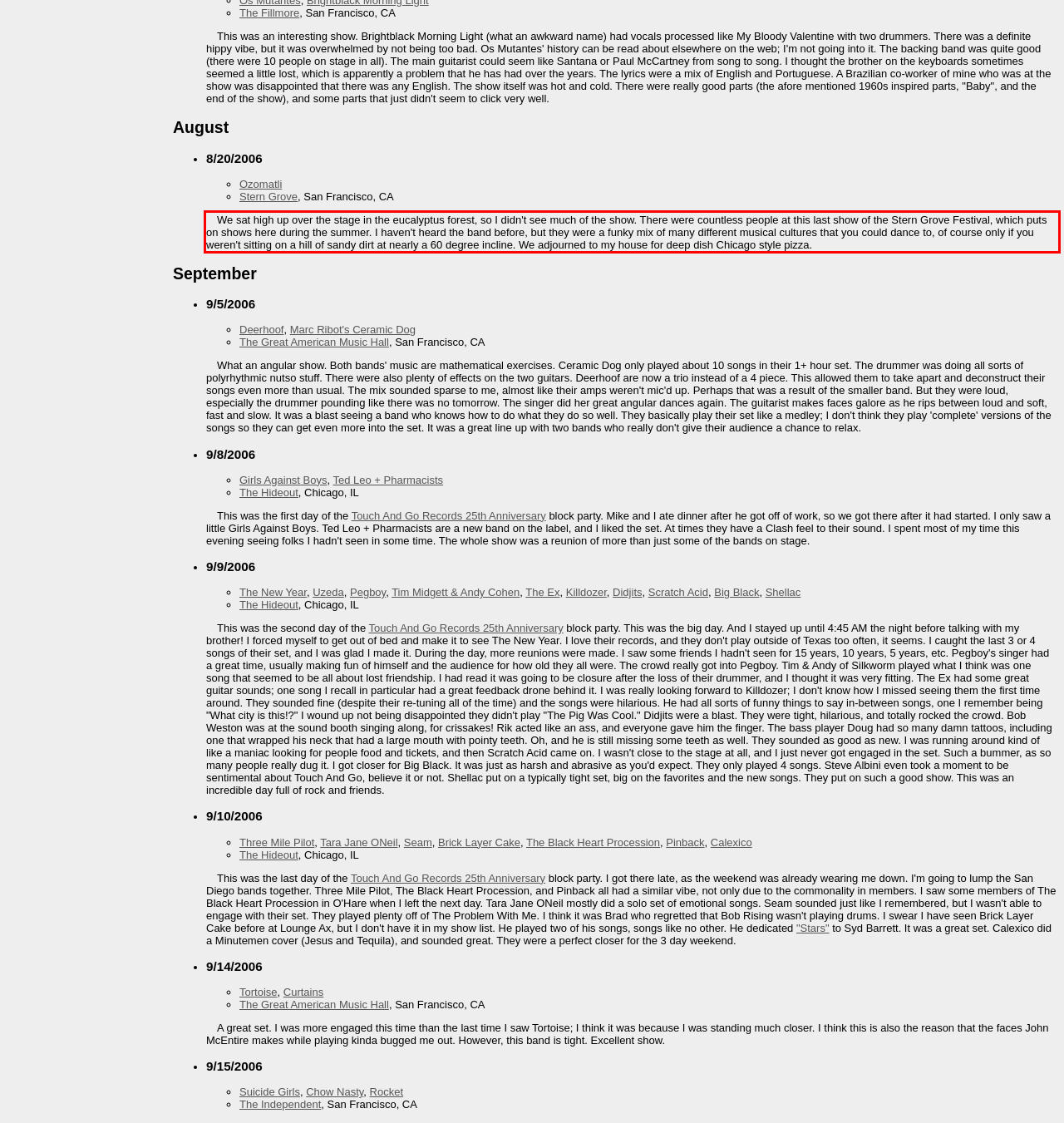Please perform OCR on the UI element surrounded by the red bounding box in the given webpage screenshot and extract its text content.

We sat high up over the stage in the eucalyptus forest, so I didn't see much of the show. There were countless people at this last show of the Stern Grove Festival, which puts on shows here during the summer. I haven't heard the band before, but they were a funky mix of many different musical cultures that you could dance to, of course only if you weren't sitting on a hill of sandy dirt at nearly a 60 degree incline. We adjourned to my house for deep dish Chicago style pizza.